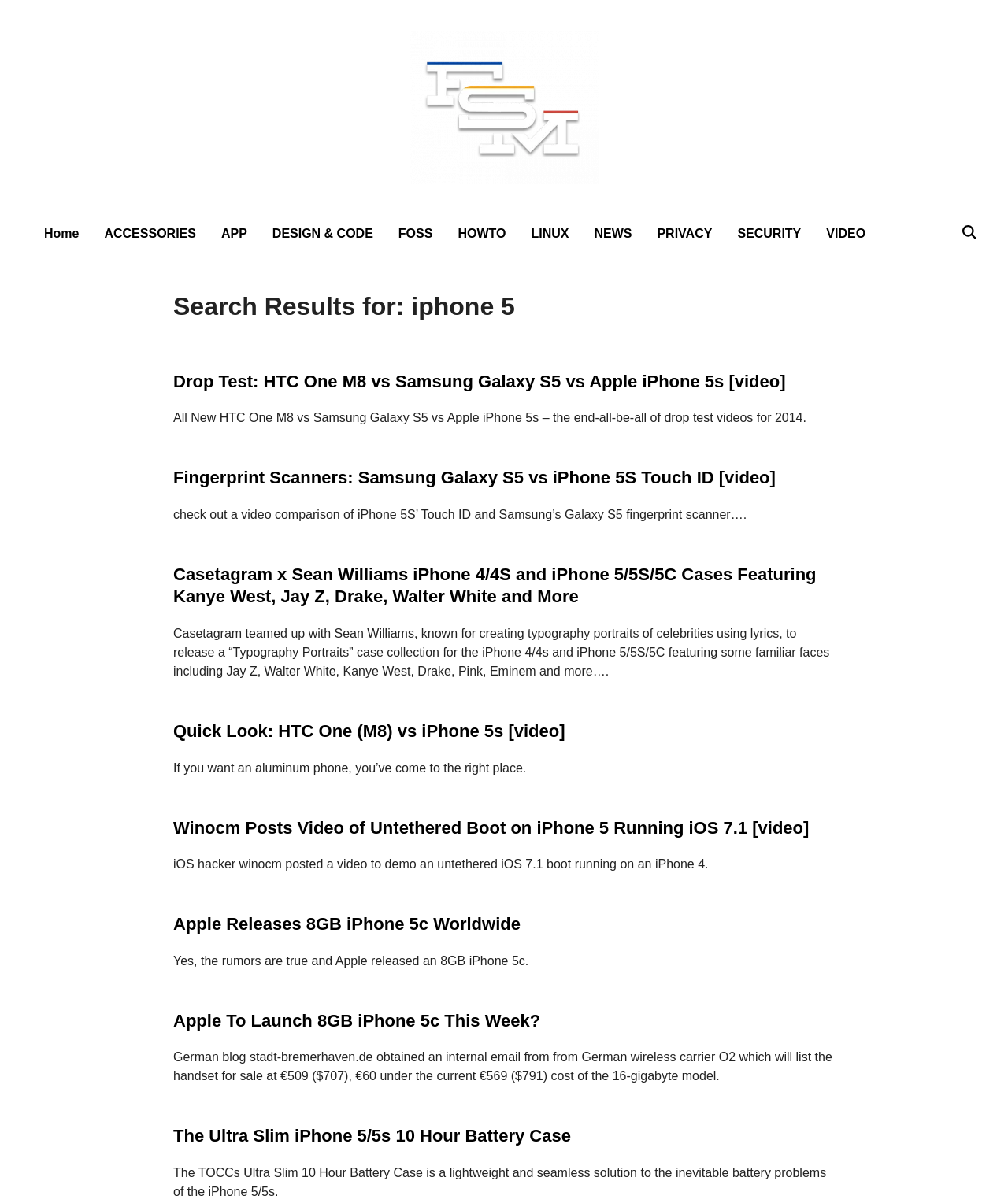Please identify the bounding box coordinates of the element that needs to be clicked to perform the following instruction: "Read the article about 'Drop Test: HTC One M8 vs Samsung Galaxy S5 vs Apple iPhone 5s [video]' ".

[0.172, 0.308, 0.828, 0.355]